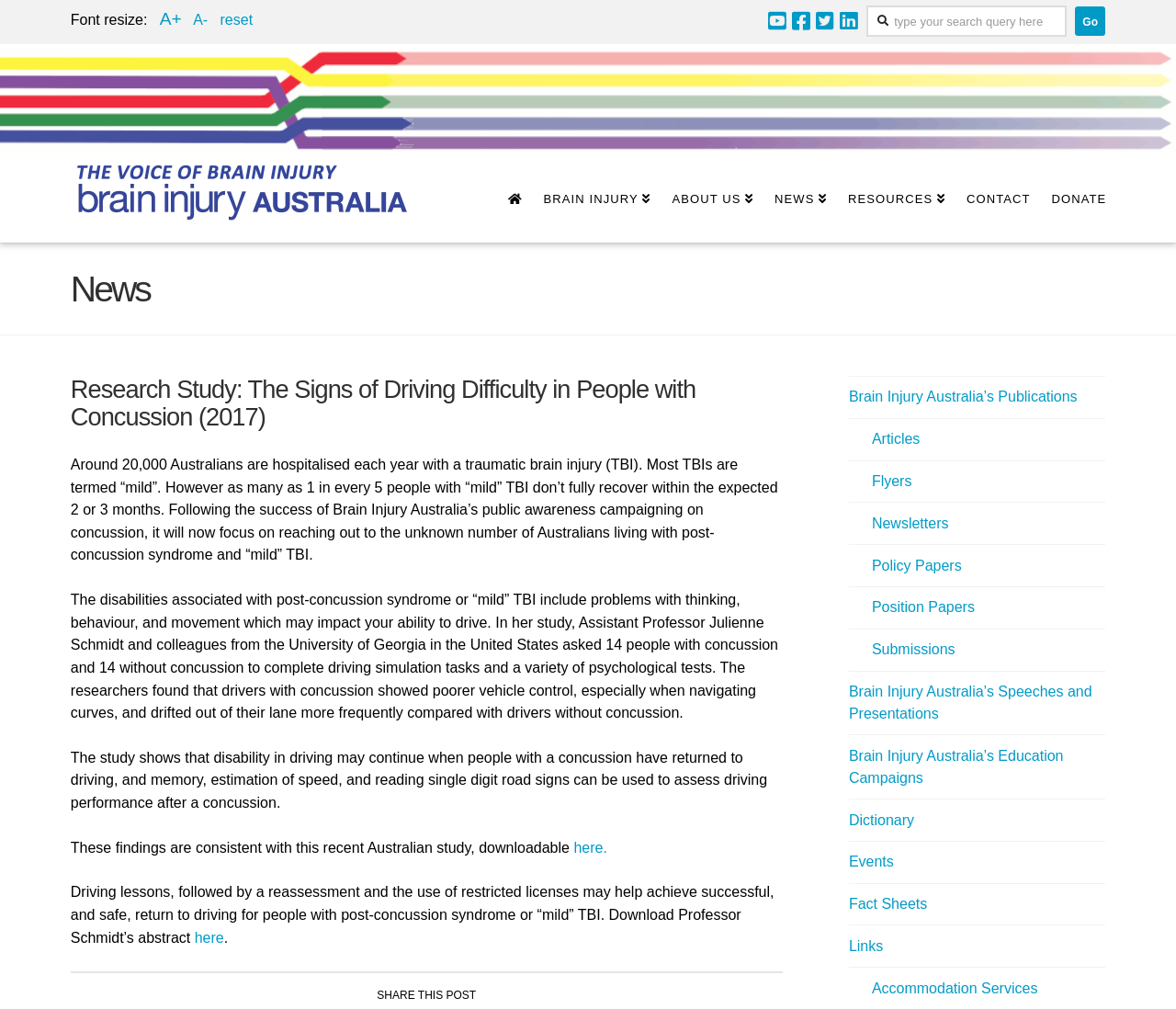Give an in-depth explanation of the webpage layout and content.

The webpage is about Brain Injury Australia's research update on the safety of driving after concussion. At the top, there is a logo of Brain Injury Australia, which is an image that spans the entire width of the page. Below the logo, there are several links to social media platforms, including YouTube, Facebook, Twitter, and LinkedIn.

On the left side of the page, there is a search bar where users can type their search queries. Next to the search bar, there is a "Go" button. Above the search bar, there are links to font resize options, including "A+", "A-", and "reset".

The main content of the page is divided into two sections. The first section is a news article with the title "Research Study: The Signs of Driving Difficulty in People with Concussion (2017)". The article discusses the findings of a study on the effects of concussion on driving ability. The text is divided into several paragraphs, with links to downloadable resources, including an abstract of the study.

Below the news article, there are several links to related resources, including publications, articles, flyers, newsletters, policy papers, position papers, submissions, speeches, presentations, education campaigns, dictionary, events, fact sheets, and links. These links are organized into two columns, with the first column containing links to publications and resources, and the second column containing links to events and campaigns.

At the very bottom of the page, there is a call-to-action to share the post, and a link to Brain Injury Australia's publications.